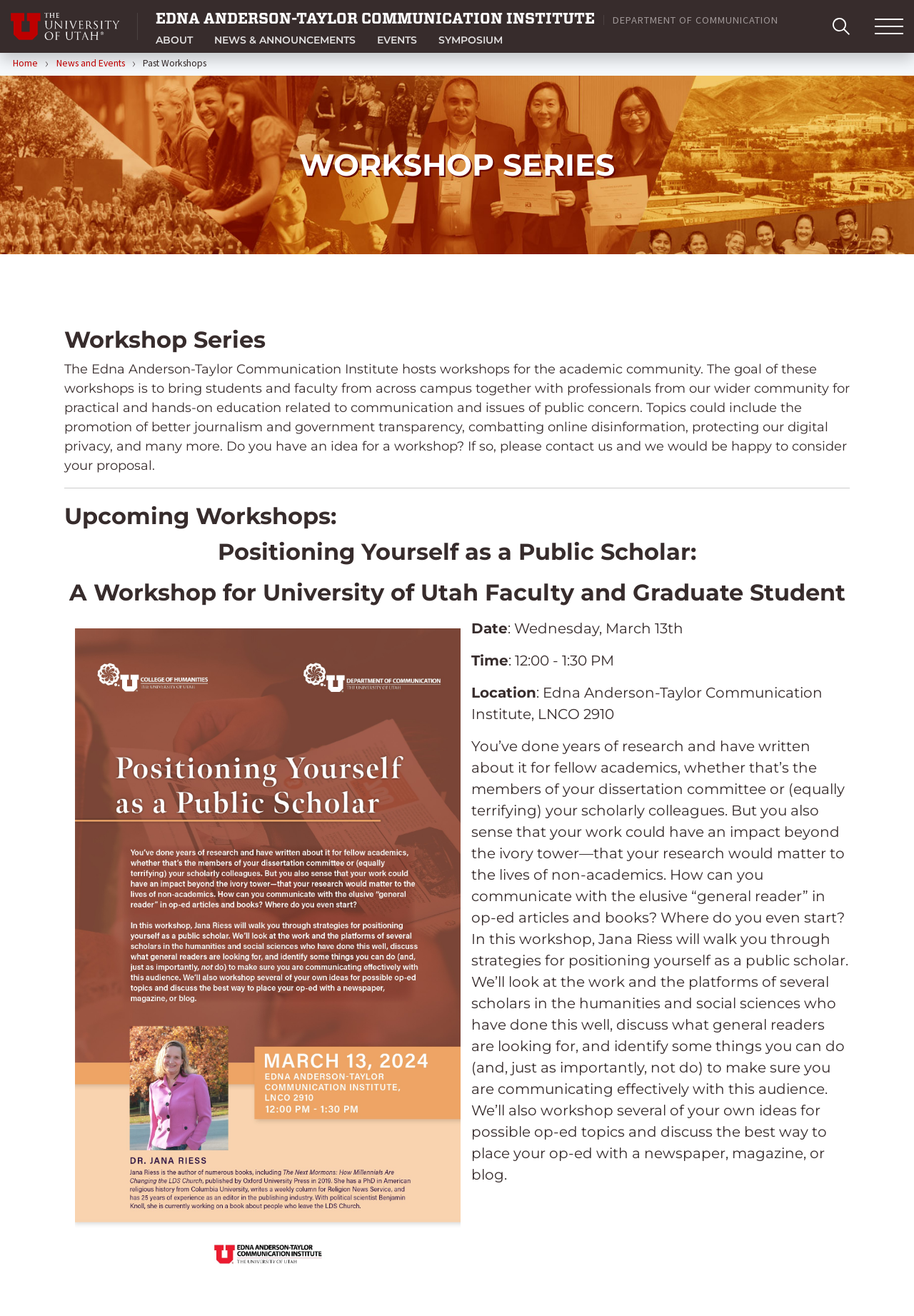Please identify the bounding box coordinates of the element that needs to be clicked to perform the following instruction: "Click the 'EVENTS' link".

[0.401, 0.022, 0.468, 0.04]